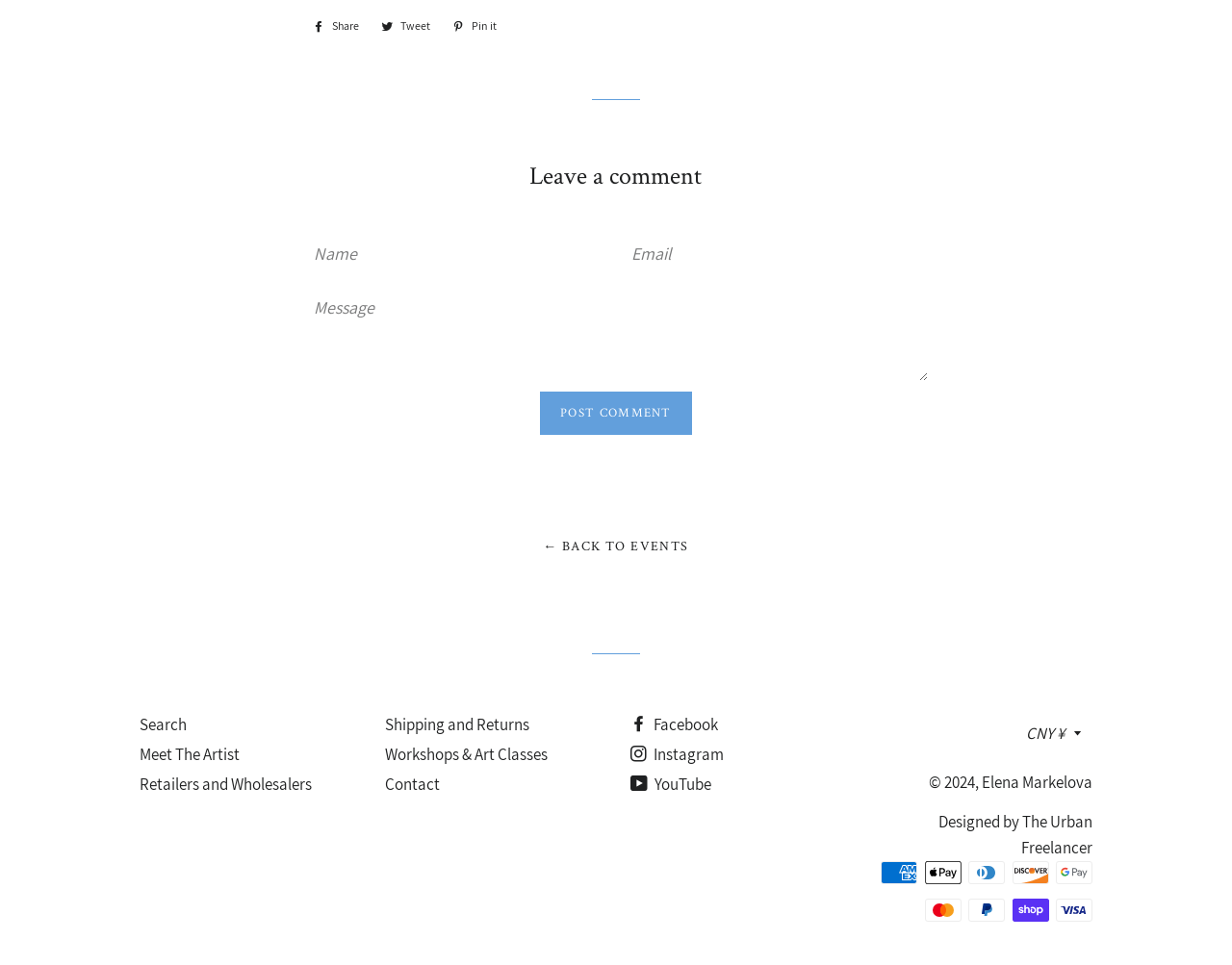Please give a one-word or short phrase response to the following question: 
What is the purpose of the link 'Meet The Artist'?

To learn about the artist